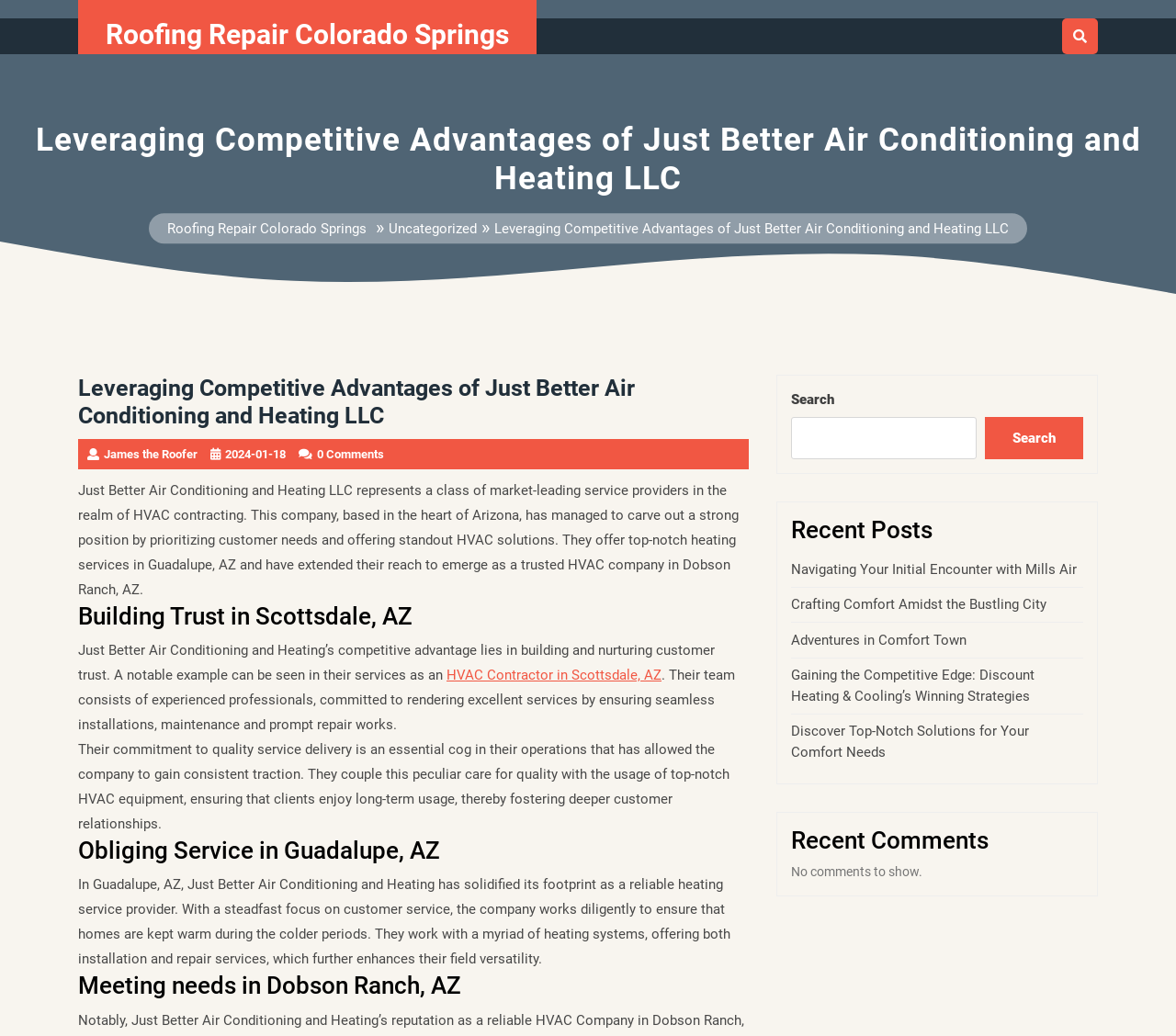What is the location where the company offers top-notch heating services?
Please use the visual content to give a single word or phrase answer.

Guadalupe, AZ